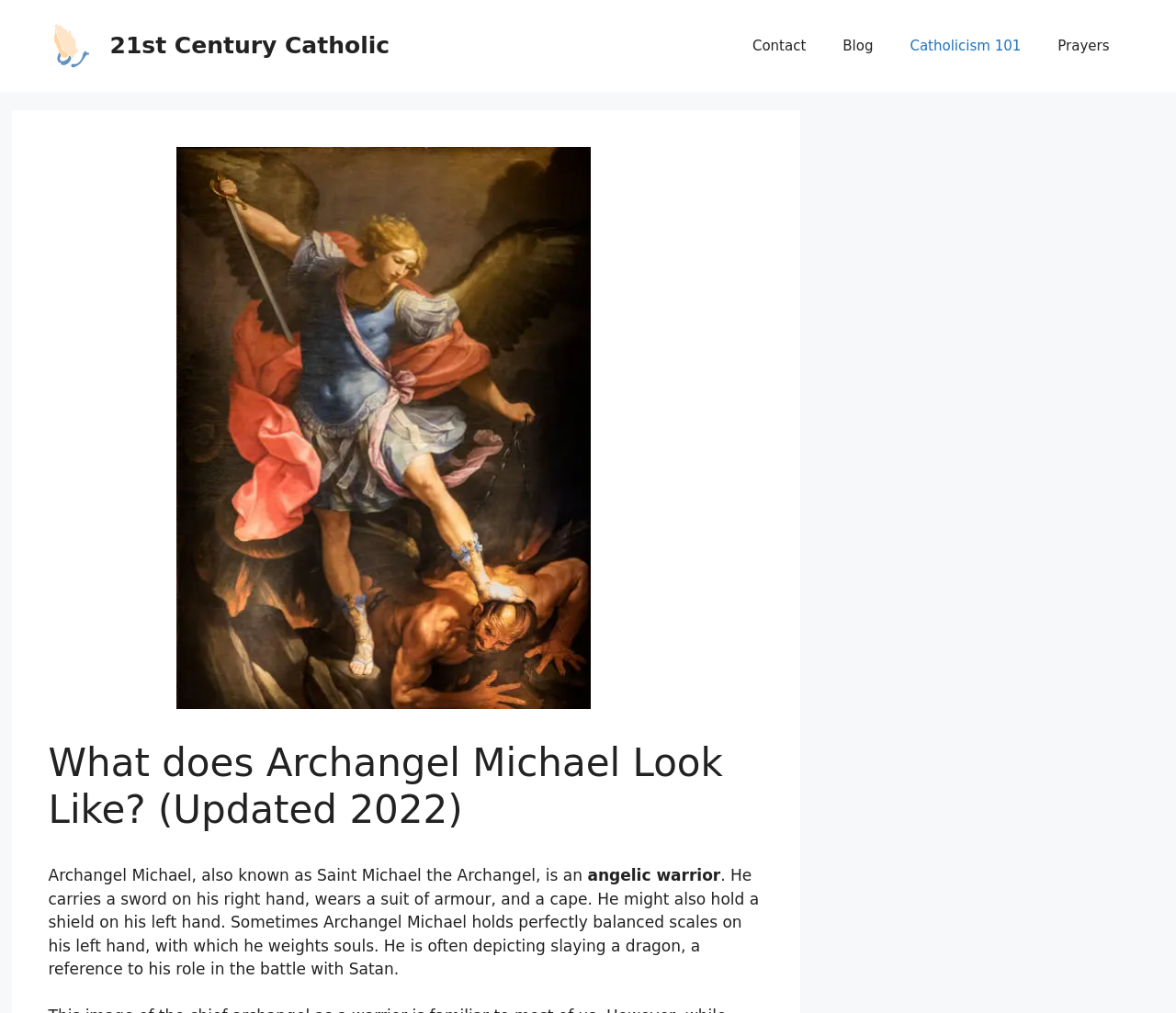What is Archangel Michael wearing? From the image, respond with a single word or brief phrase.

a suit of armour and a cape